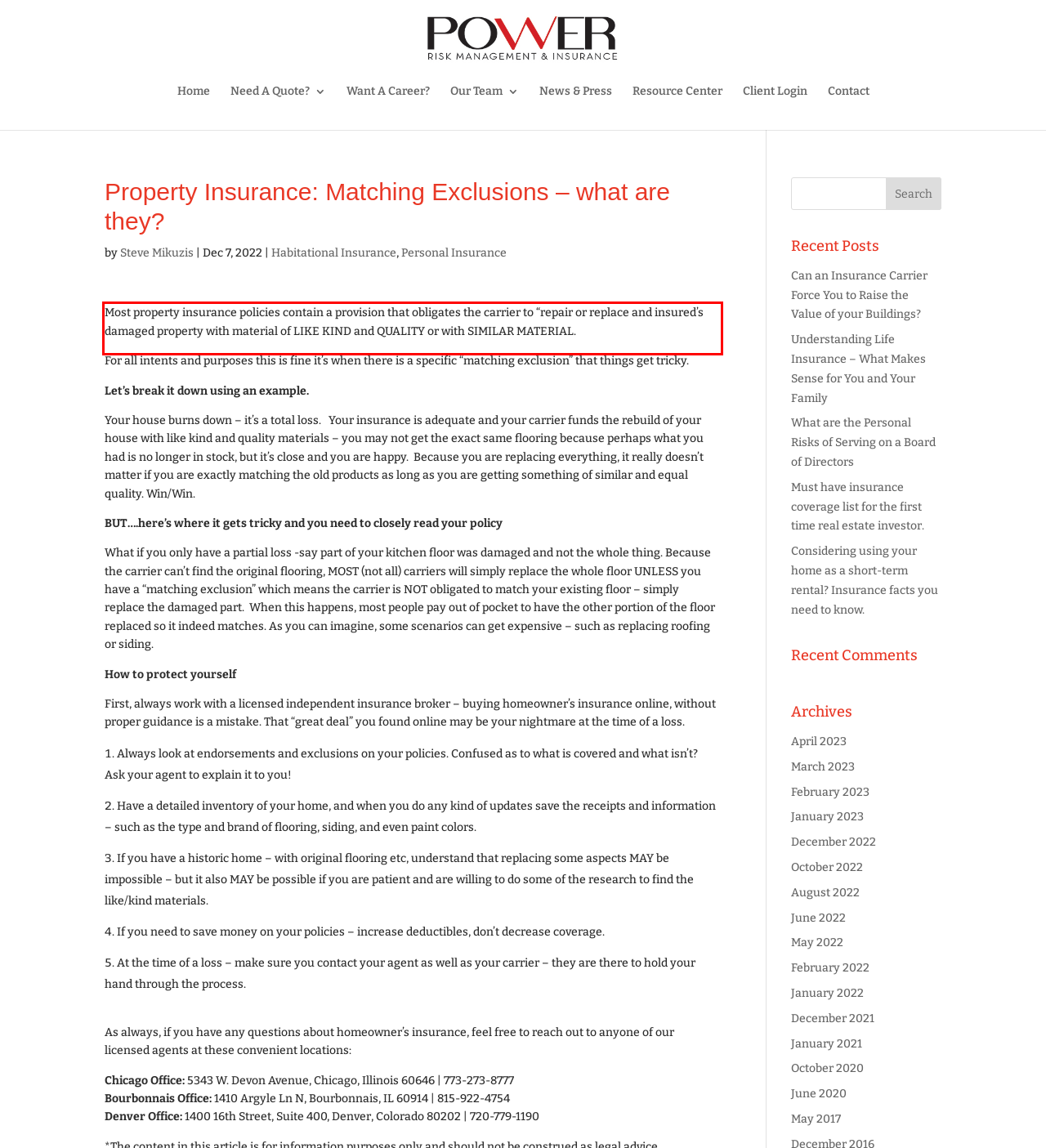Please extract the text content within the red bounding box on the webpage screenshot using OCR.

Most property insurance policies contain a provision that obligates the carrier to “repair or replace and insured’s damaged property with material of LIKE KIND and QUALITY or with SIMILAR MATERIAL.